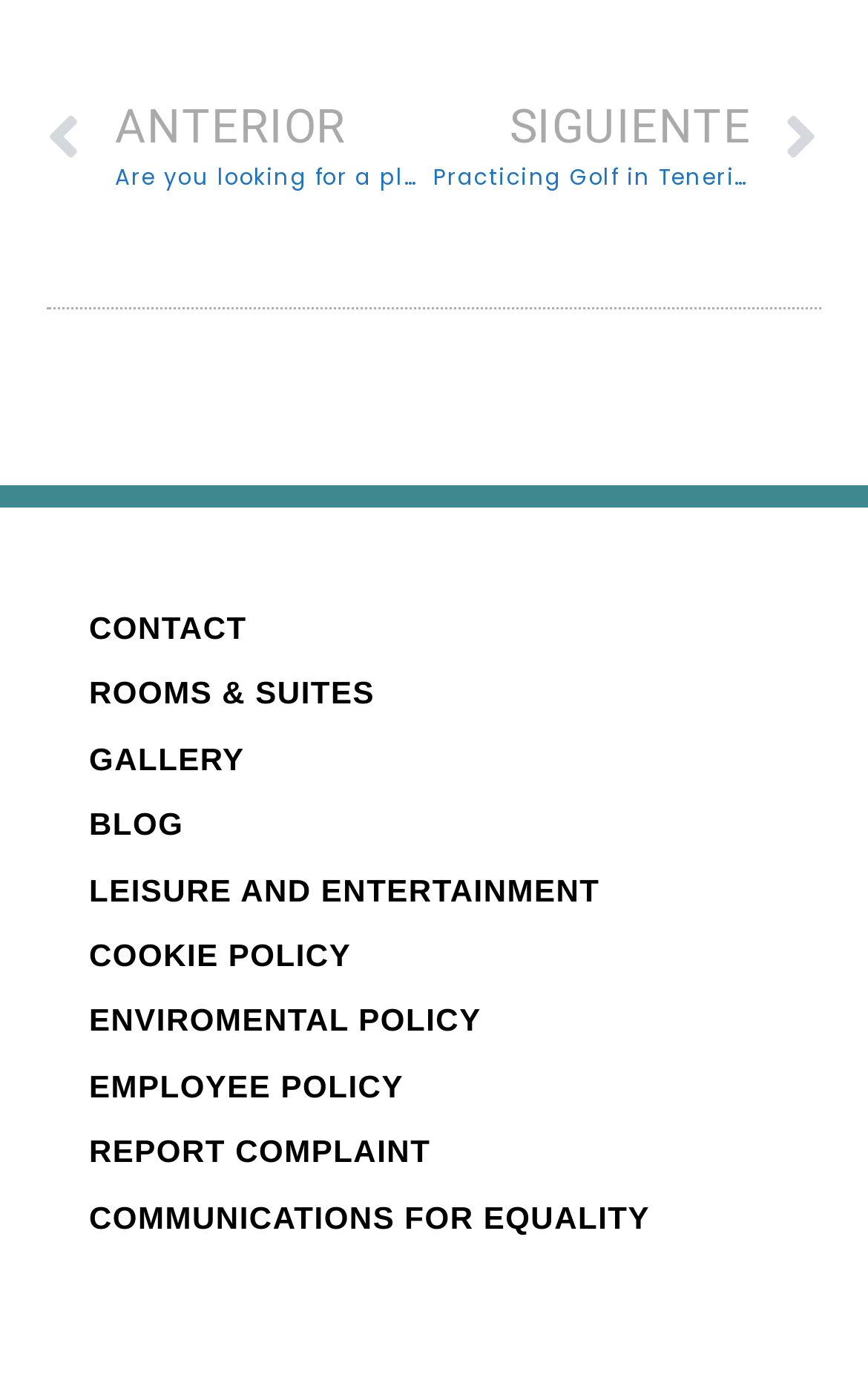Please find the bounding box for the UI component described as follows: "GALLERY".

[0.103, 0.524, 0.897, 0.571]